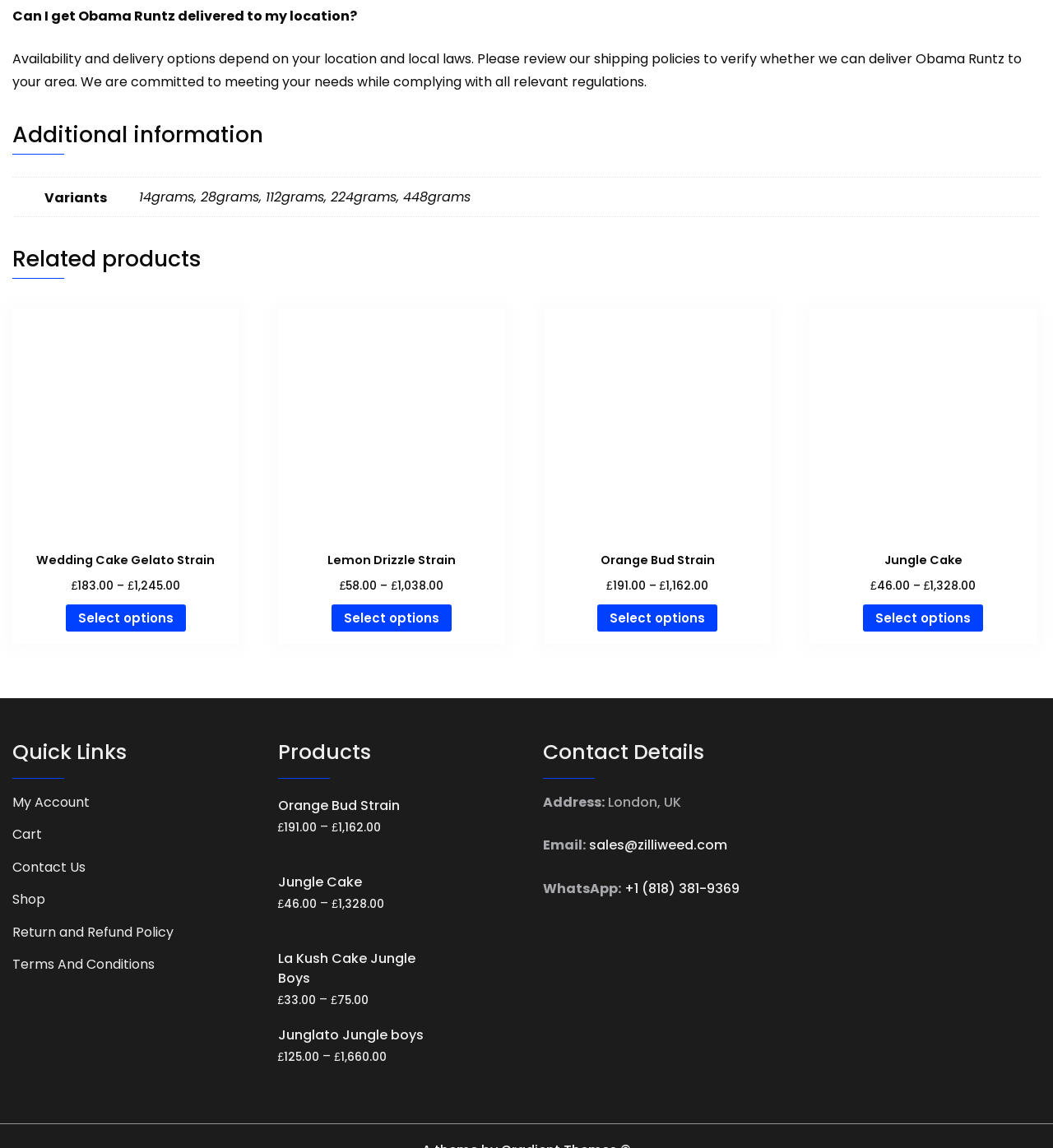What is the price range of the Orange Bud Strain?
Respond with a short answer, either a single word or a phrase, based on the image.

£191.00 – £1,162.00